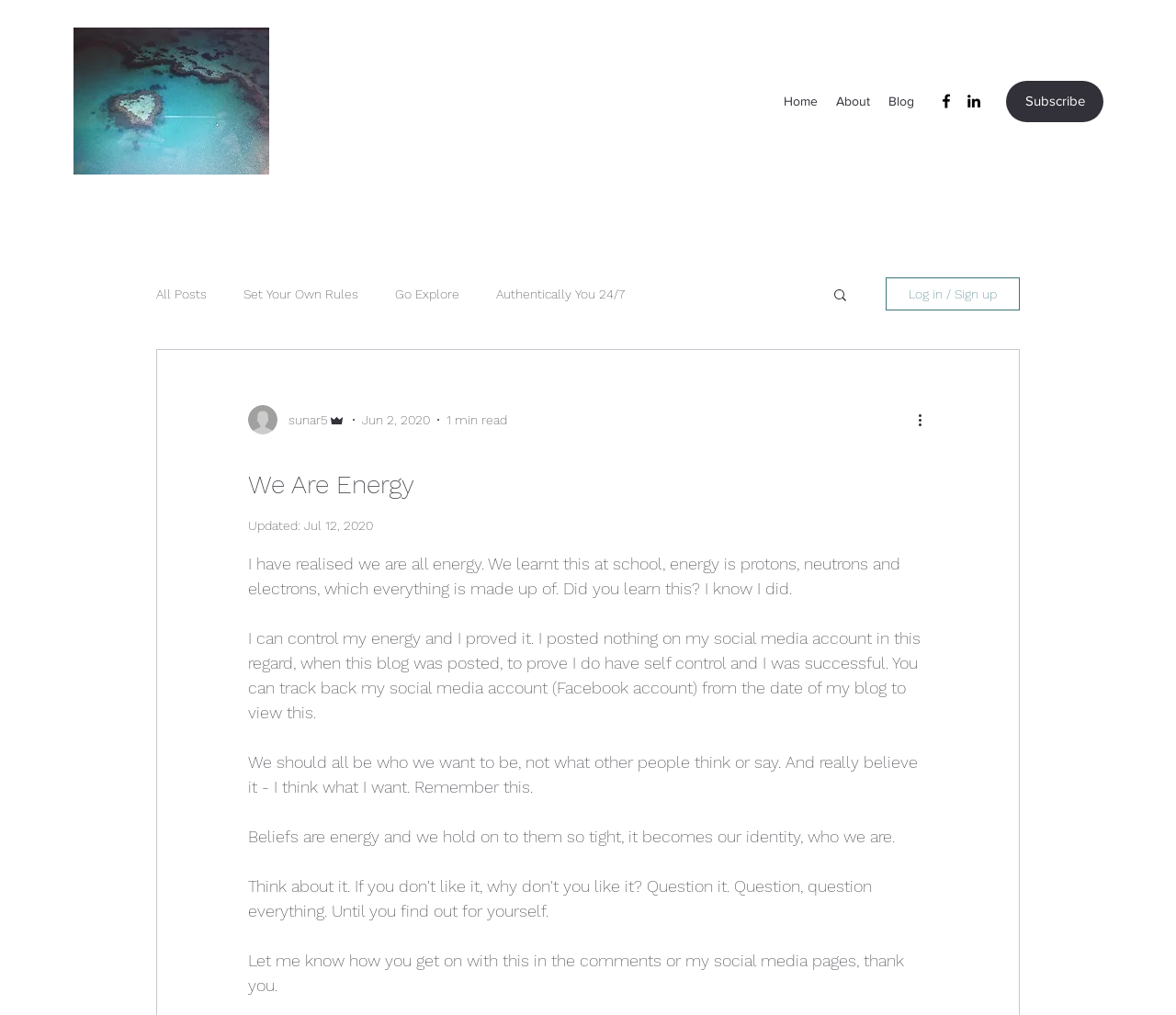Please mark the clickable region by giving the bounding box coordinates needed to complete this instruction: "View all blog posts".

[0.133, 0.282, 0.176, 0.297]